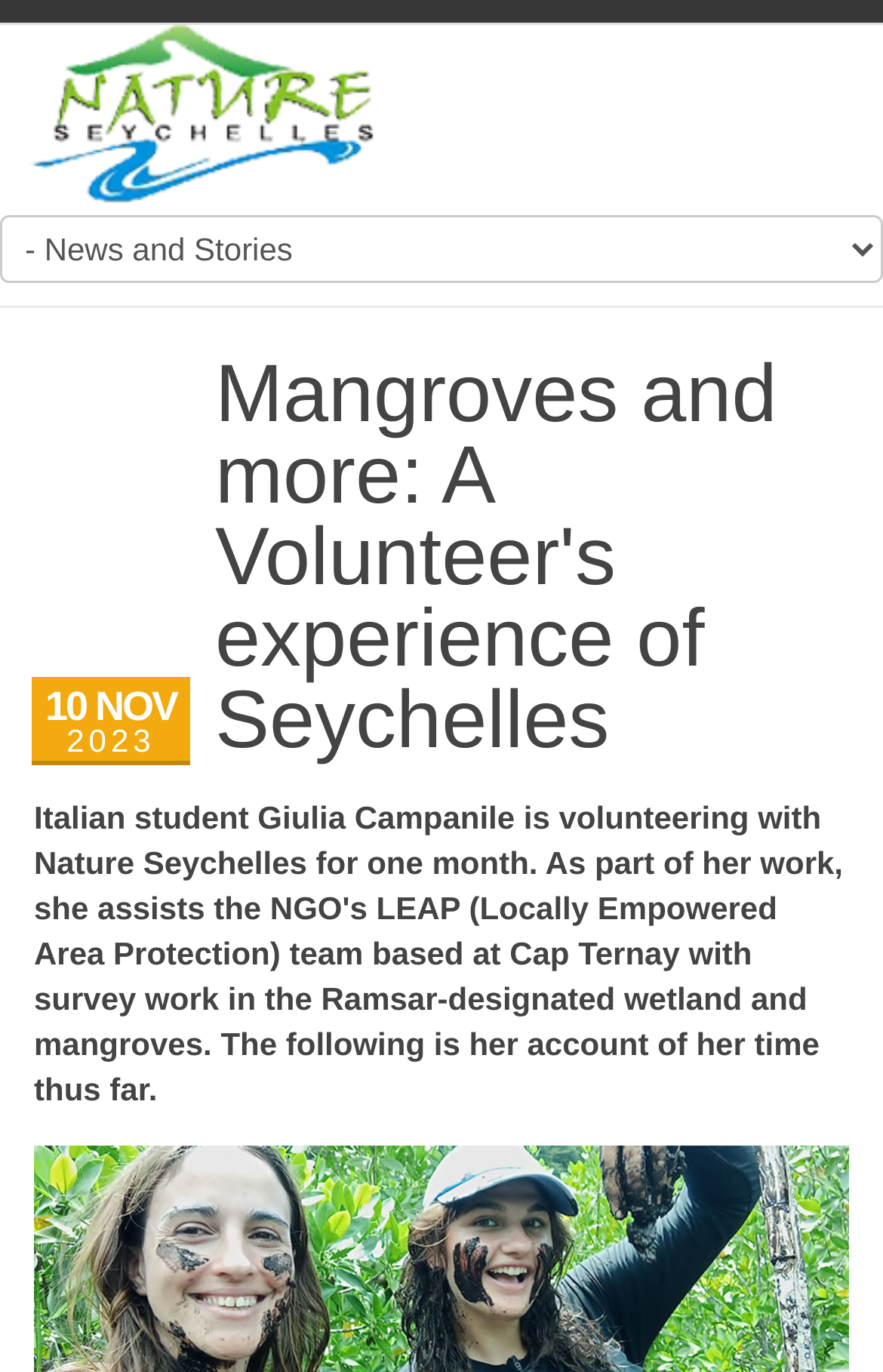Please answer the following query using a single word or phrase: 
What type of element is above the heading?

Time